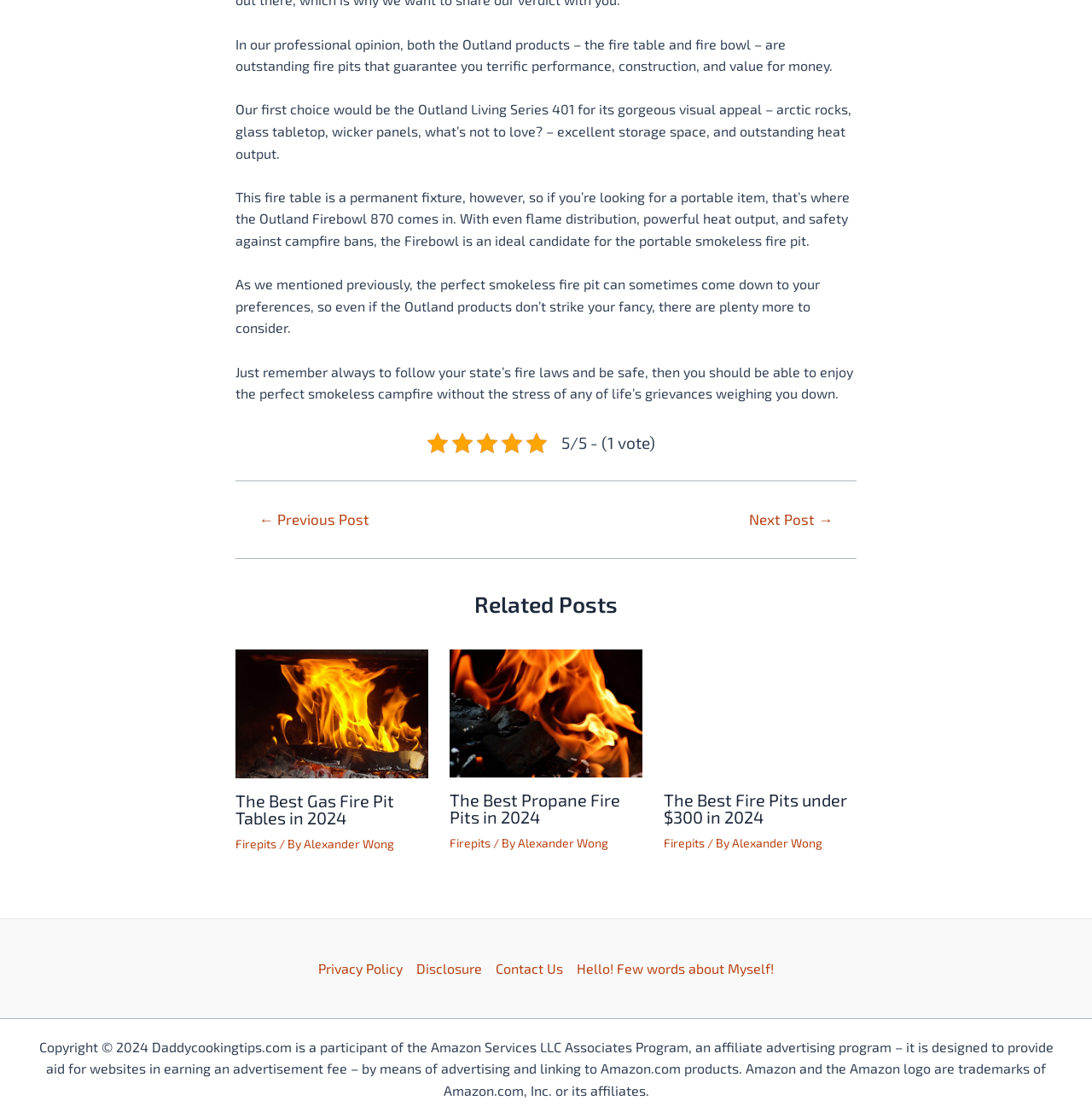What is the rating of the reviewed product?
Provide a detailed answer to the question using information from the image.

I found the rating text '5/5 - (1 vote)' which indicates the product has a perfect rating.